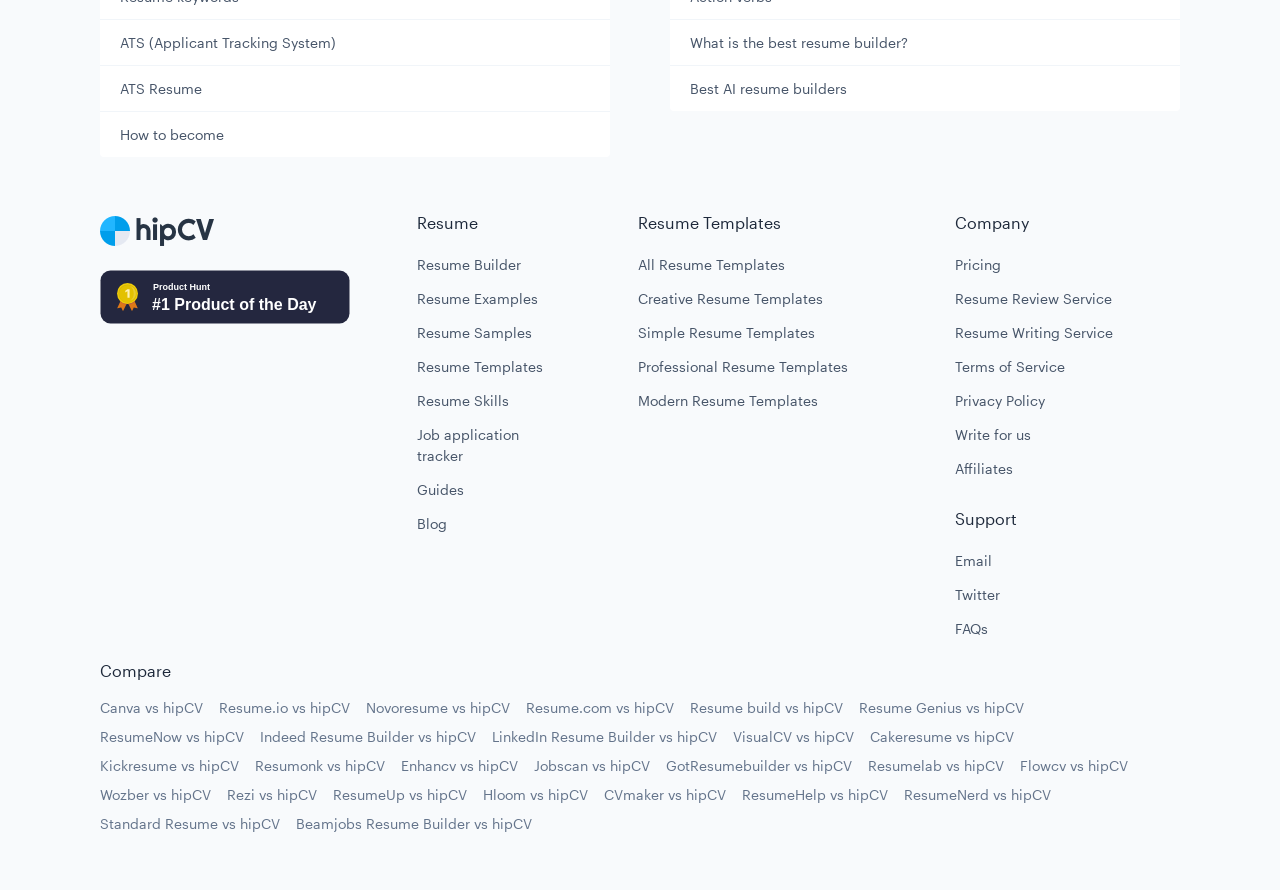What types of resume templates are available on this website?
Refer to the image and give a detailed answer to the query.

The webpage has a section dedicated to resume templates, which includes links to different types of templates such as Creative, Simple, Professional, and Modern. This suggests that the website offers a variety of template options for users to choose from.